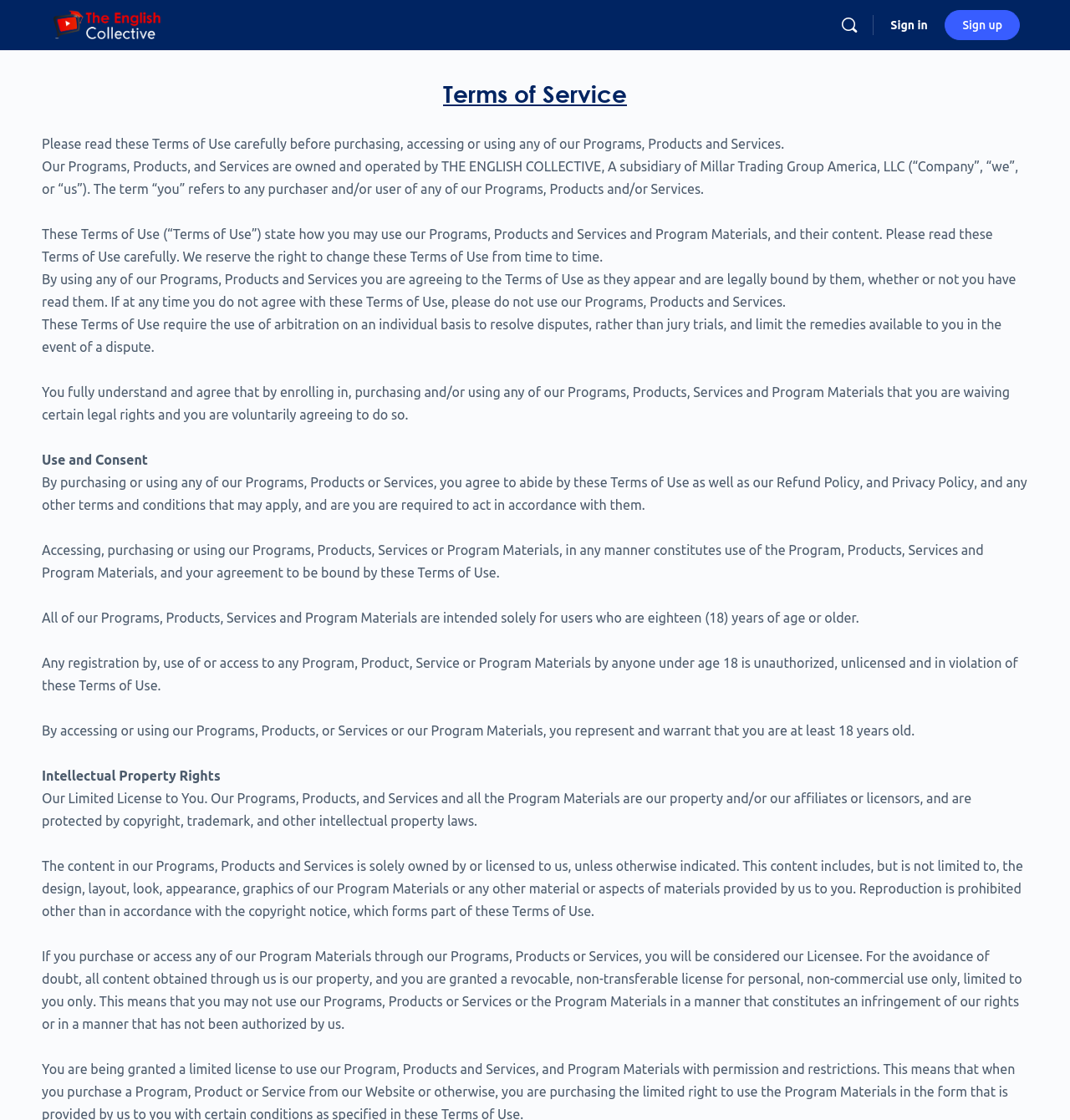What happens if you do not agree with the Terms of Use?
Using the image, provide a concise answer in one word or a short phrase.

Do not use the Programs, Products, and Services